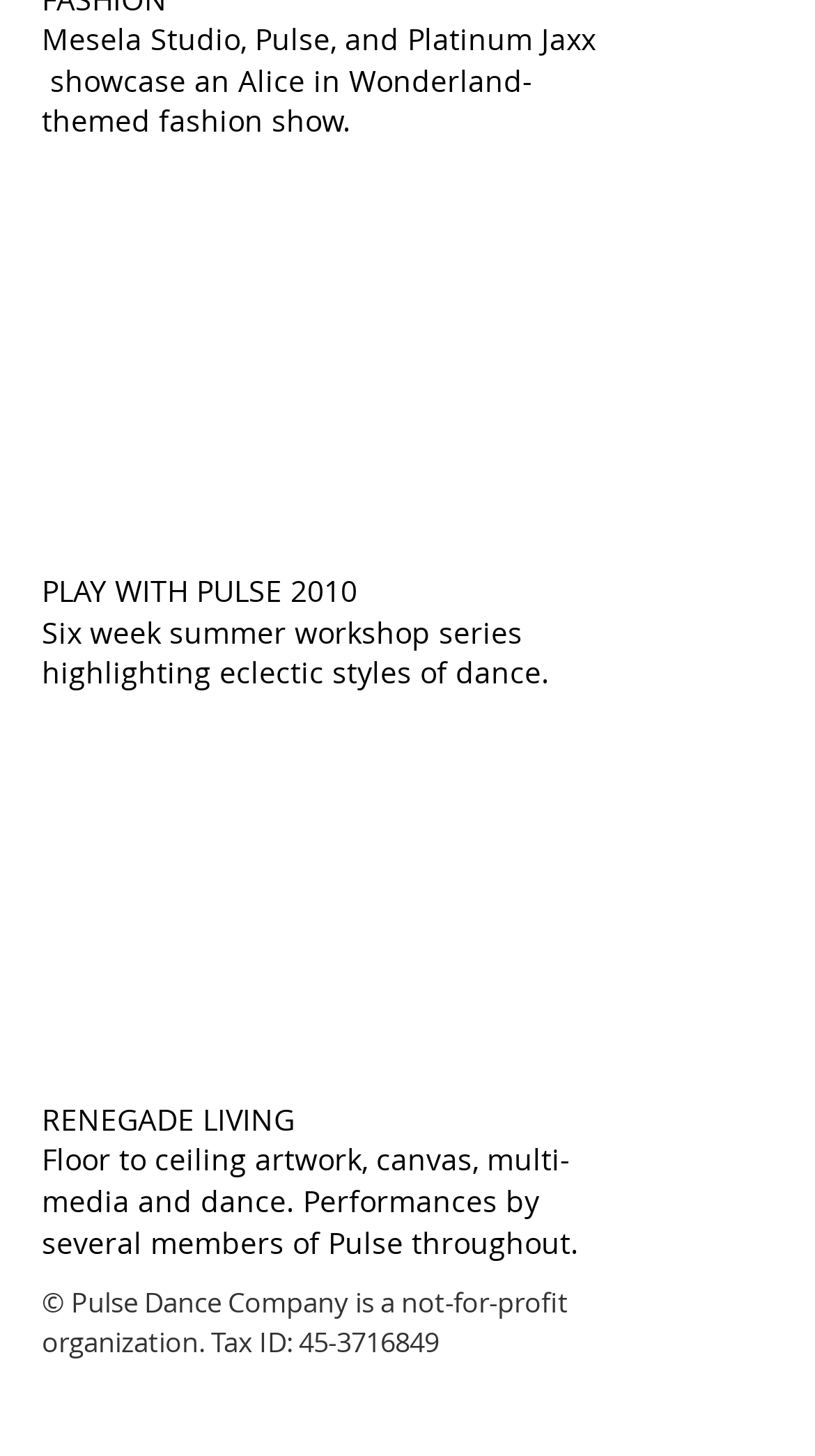What type of artwork is featured in Renegade Living?
Refer to the image and give a detailed answer to the query.

The type of artwork featured in Renegade Living is mentioned in the fifth StaticText element, which says 'Floor to ceiling artwork, canvas, multi-media and dance.'